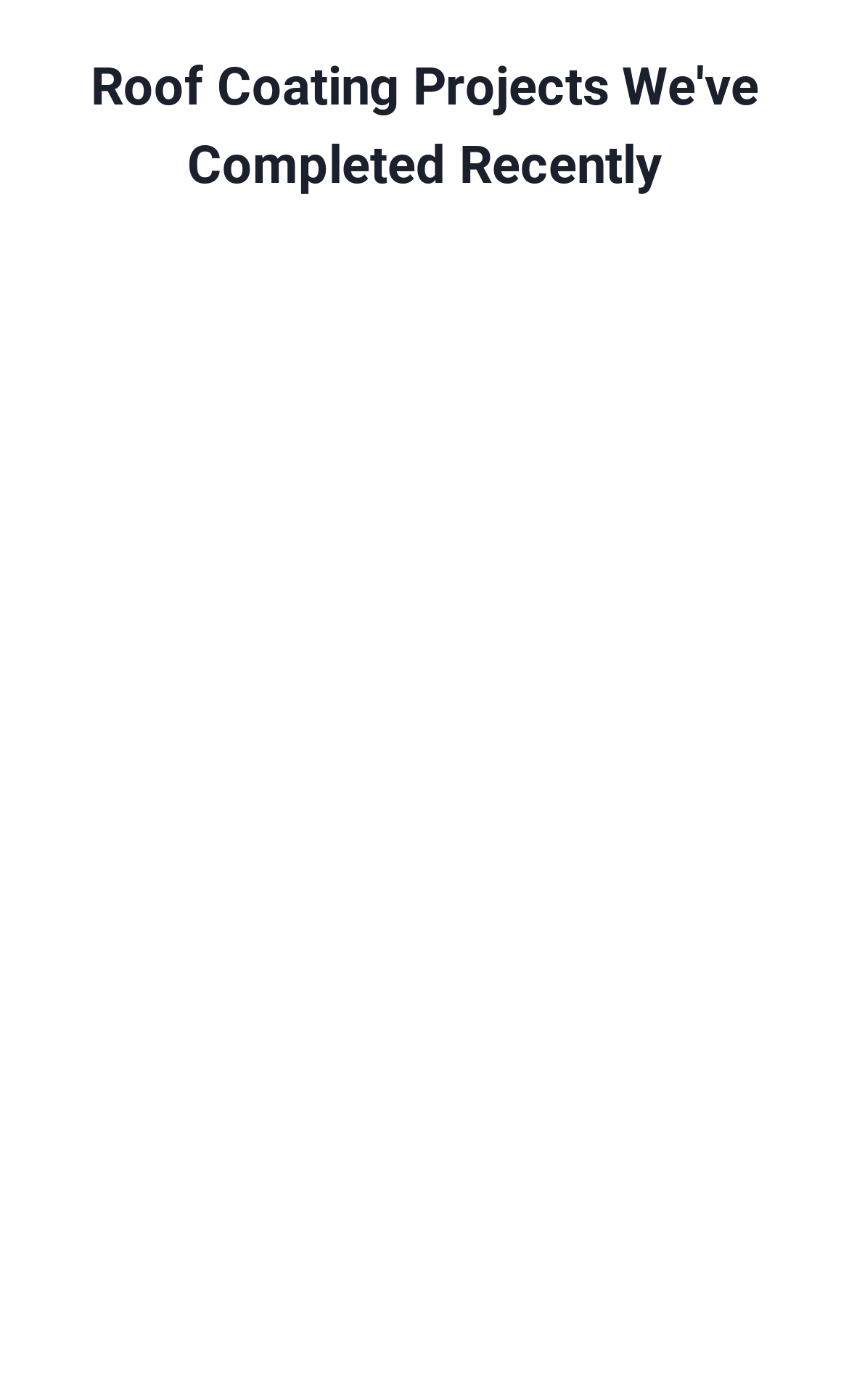What is the position of the first roof coating service link?
Answer the question with as much detail as possible.

I analyzed the bounding box coordinates of the first link with the text 'roof-coating-services' and found that its y1 coordinate is 0.176, which is smaller than the y1 coordinates of the other links, indicating that it is positioned at the top-left of the webpage.